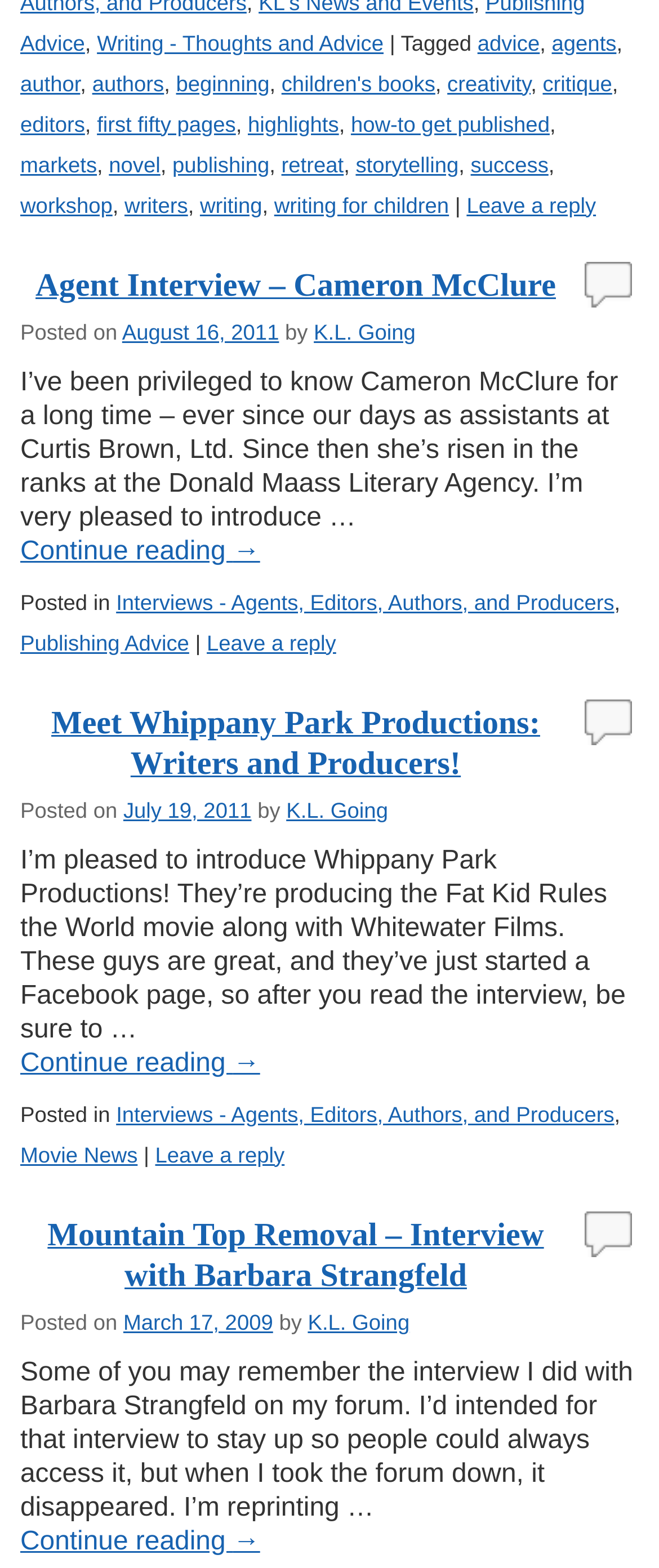Pinpoint the bounding box coordinates of the element you need to click to execute the following instruction: "Leave a reply to the article about Agent Interview". The bounding box should be represented by four float numbers between 0 and 1, in the format [left, top, right, bottom].

[0.314, 0.402, 0.51, 0.418]